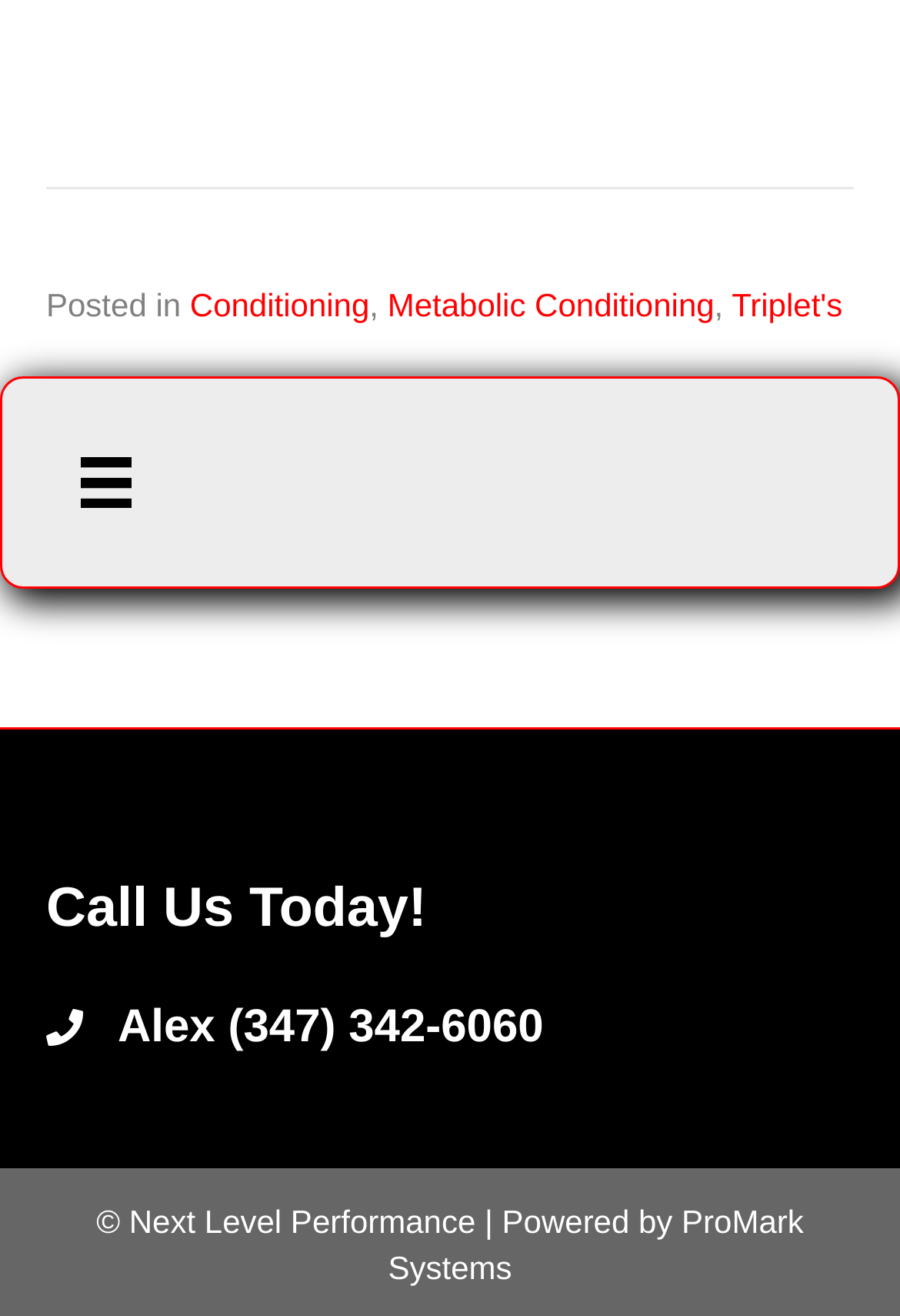Analyze the image and deliver a detailed answer to the question: What is the name of the company?

I found the company name by looking at the link '© Next Level Performance' which is located at the bottom of the webpage.